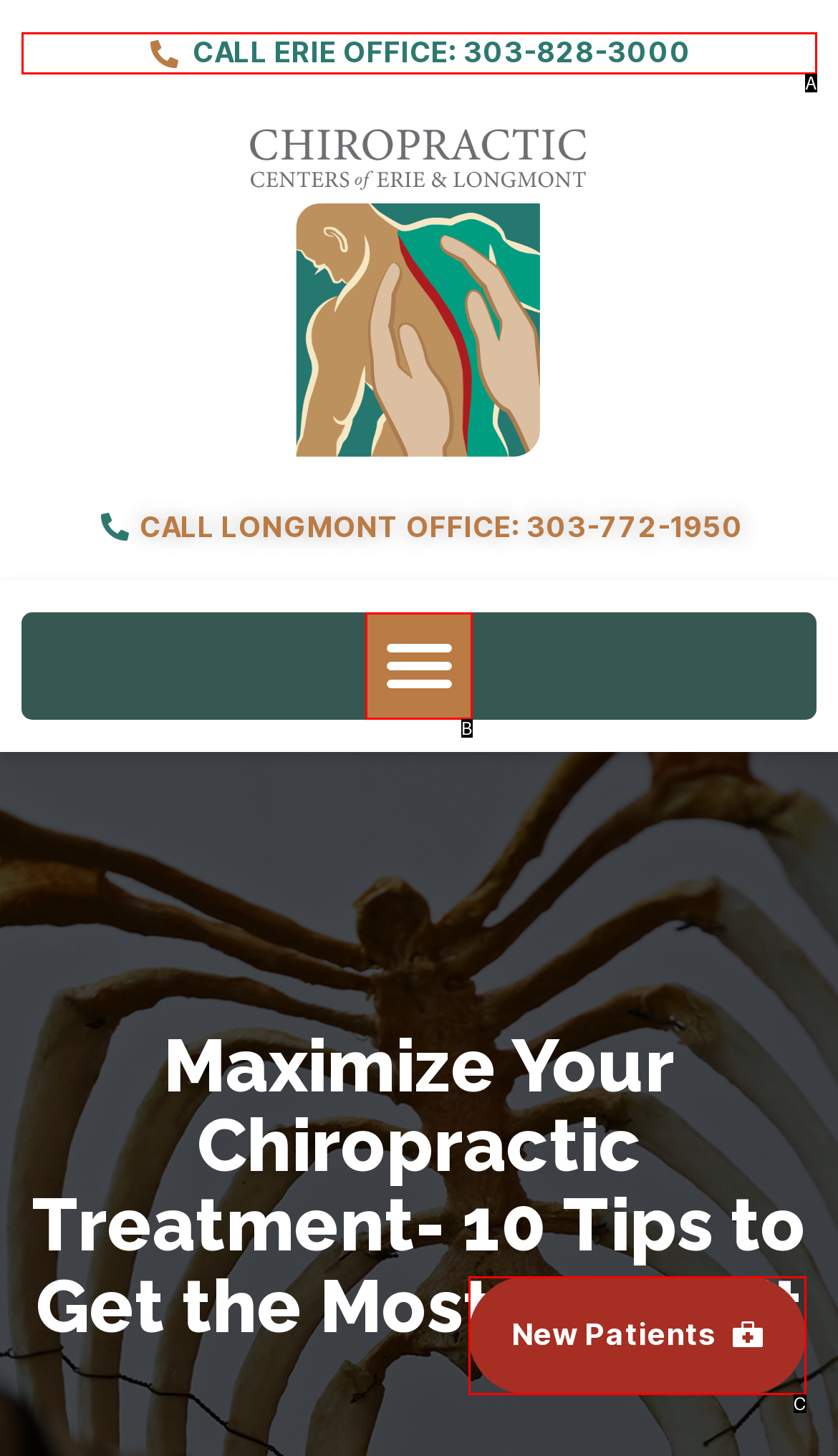Identify which option matches the following description: New Patients
Answer by giving the letter of the correct option directly.

C